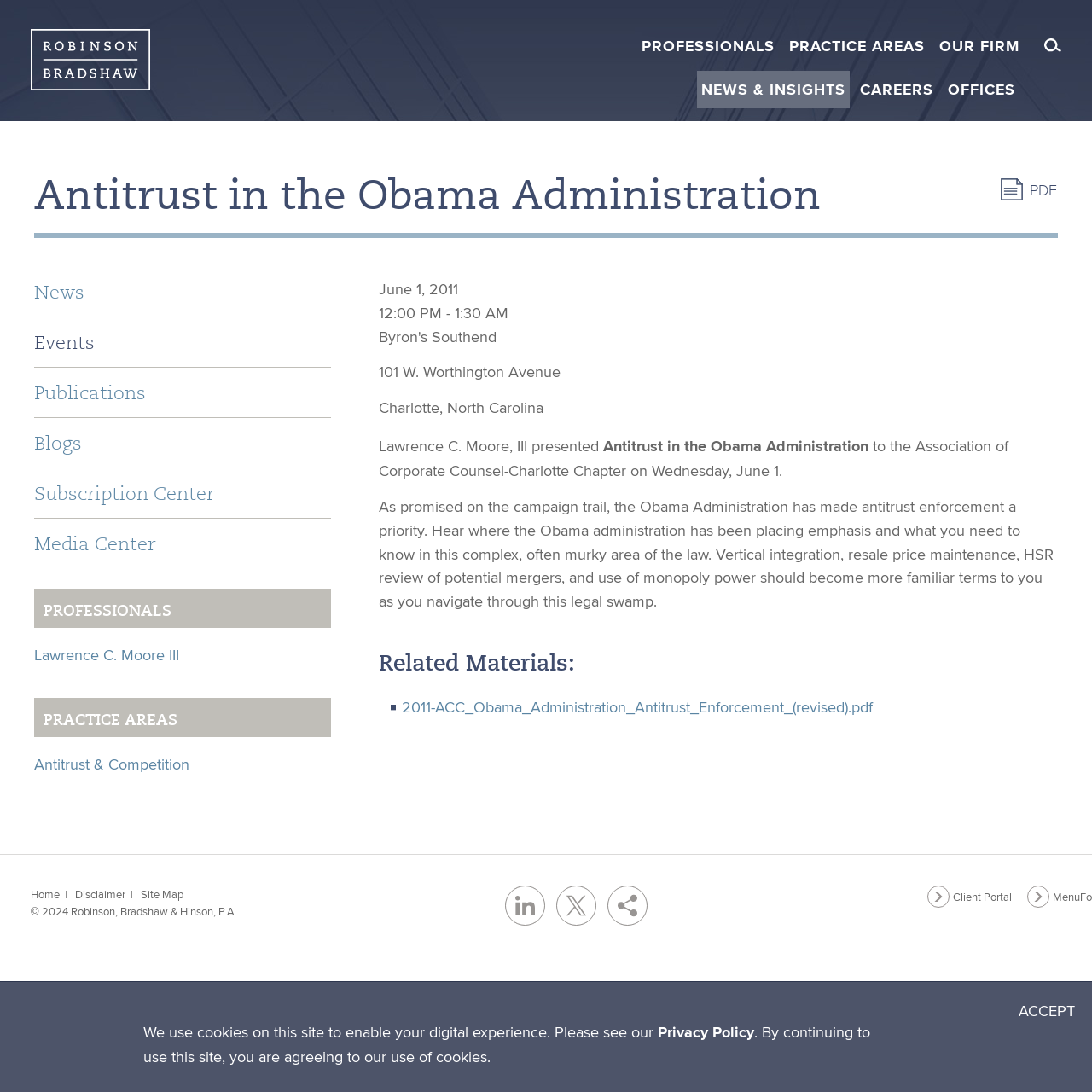What is the name of the law firm?
Please answer the question with a detailed and comprehensive explanation.

The name of the law firm can be found in the top-left corner of the webpage, where it is displayed as a link and an image. The text 'Robinson, Bradshaw & Hinson, P.A.' is also found in the footer of the webpage, along with the copyright information.